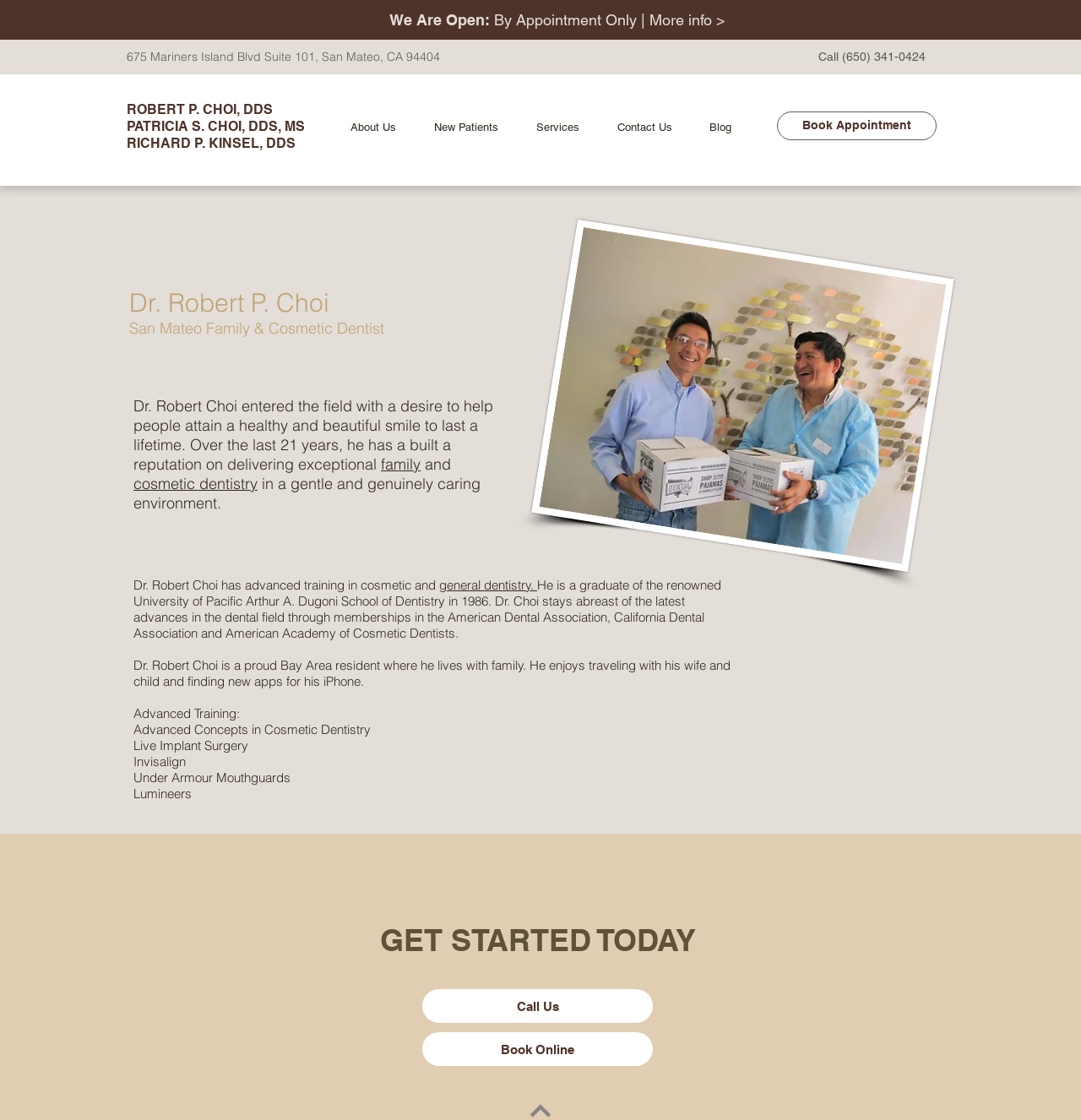Write an elaborate caption that captures the essence of the webpage.

This webpage is about Dr. Robert P. Choi, a local dentist in San Mateo, California. At the top of the page, there are three links: "We Are Open: By Appointment Only | More info >", an address "675 Mariners Island Blvd Suite 101, San Mateo, CA 94404", and a phone number "\xa0Call (650) 341-0424\xa0\xa0 \xa0\xa0". 

Below these links, there are three headings listing the names of dentists: "ROBERT P. CHOI, DDS", "PATRICIA S. CHOI, DDS, MS", and "RICHARD P. KINSEL, DDS". Each of these headings has a corresponding link.

To the right of these headings, there is a navigation menu labeled "Site" with links to "About Us", "New Patients", "Services", "Contact Us", and "Blog". 

Below the navigation menu, there is a prominent button "Book Appointment". 

The main content of the page is divided into two sections. The first section describes Dr. Robert Choi's background and experience. It starts with a brief introduction to Dr. Choi, followed by a paragraph describing his approach to dentistry. There are also links to "family" and "cosmetic dentistry" within this paragraph. 

The second section lists Dr. Choi's credentials, including his education and advanced training in various areas of dentistry such as cosmetic dentistry, general dentistry, and implant surgery. 

At the bottom of the page, there is a heading "GET STARTED TODAY" with two buttons: "Call Us" and "Book Online".